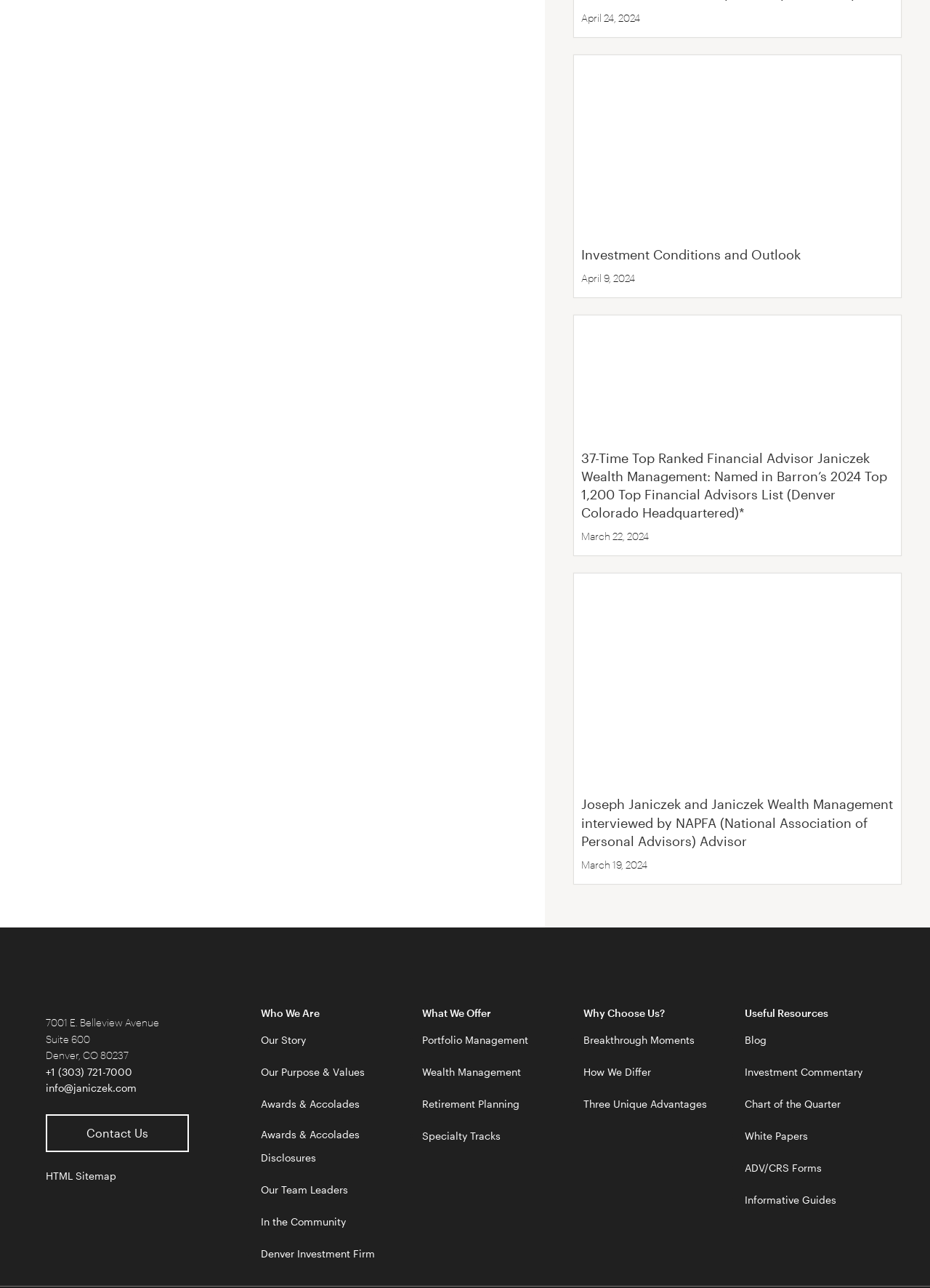Pinpoint the bounding box coordinates of the area that should be clicked to complete the following instruction: "View '37-Time Top Ranked Financial Advisor Janiczek Wealth Management: Named in Barron’s 2024 Top 1,200 Top Financial Advisors List (Denver Colorado Headquartered)*'". The coordinates must be given as four float numbers between 0 and 1, i.e., [left, top, right, bottom].

[0.625, 0.349, 0.954, 0.404]